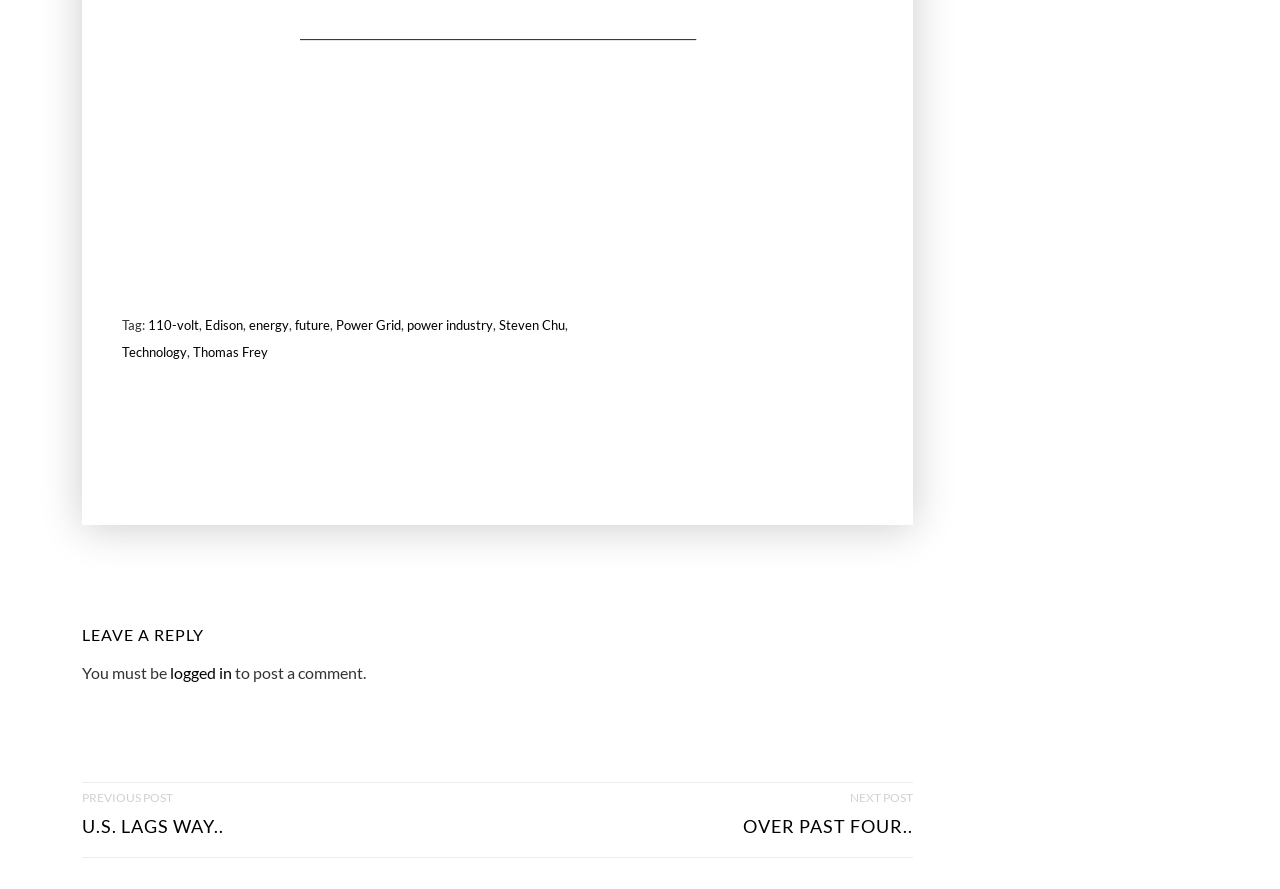Find the bounding box coordinates of the clickable element required to execute the following instruction: "click on the link to the previous post". Provide the coordinates as four float numbers between 0 and 1, i.e., [left, top, right, bottom].

[0.064, 0.88, 0.175, 0.964]